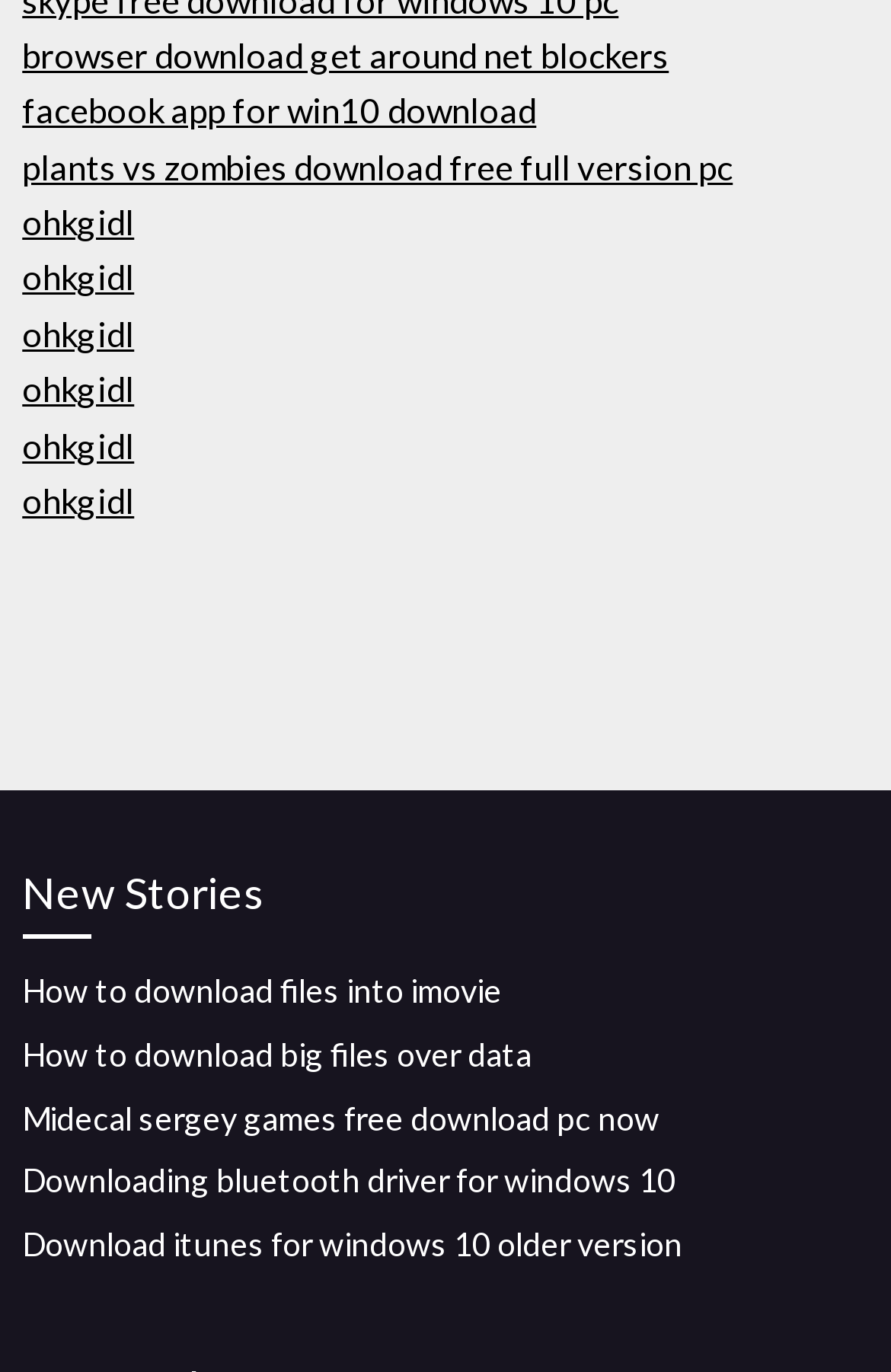Bounding box coordinates are specified in the format (top-left x, top-left y, bottom-right x, bottom-right y). All values are floating point numbers bounded between 0 and 1. Please provide the bounding box coordinate of the region this sentence describes: Close GDPR Cookie Banner

None